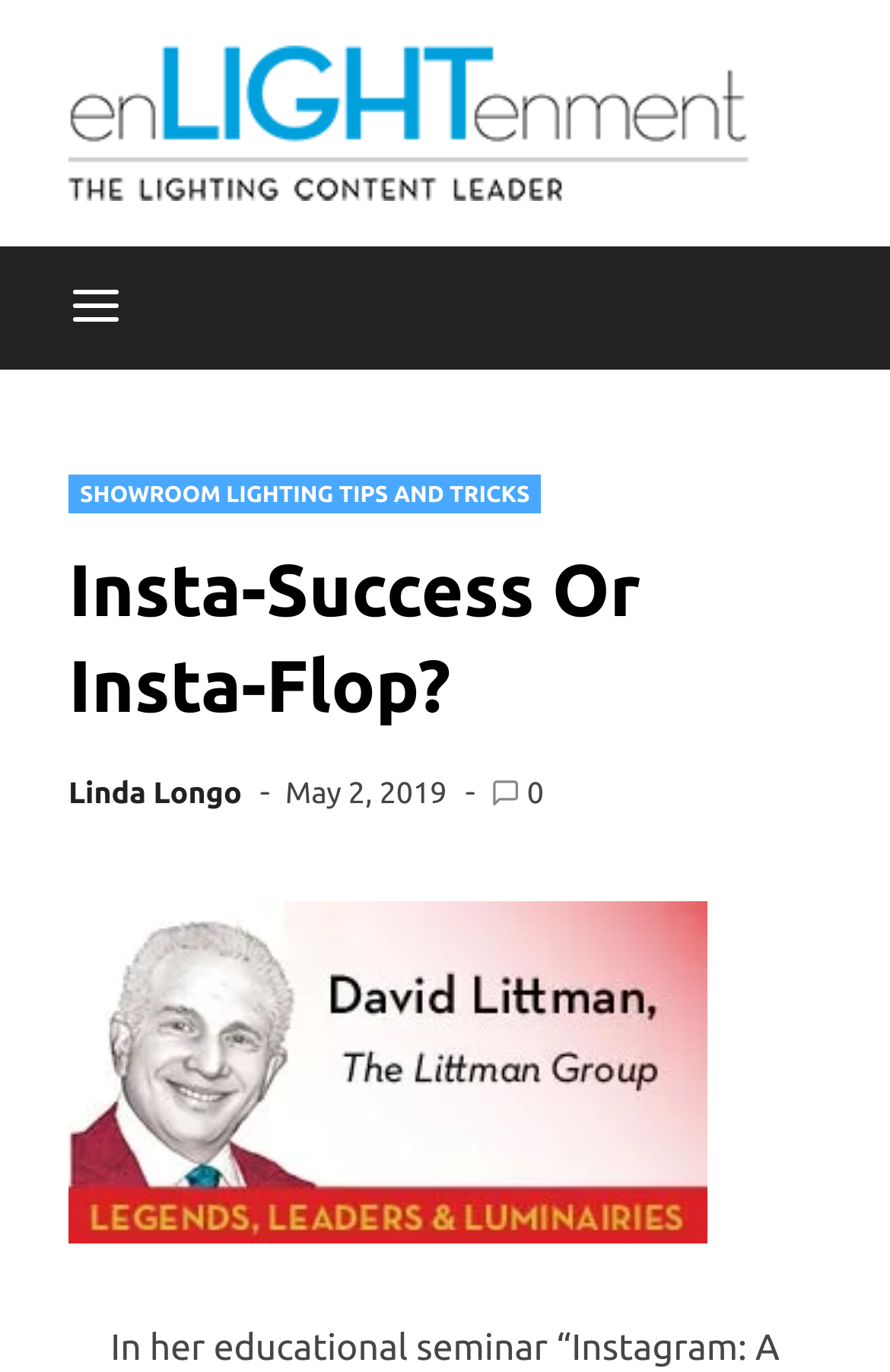What is the date of the article?
Answer briefly with a single word or phrase based on the image.

May 2, 2019